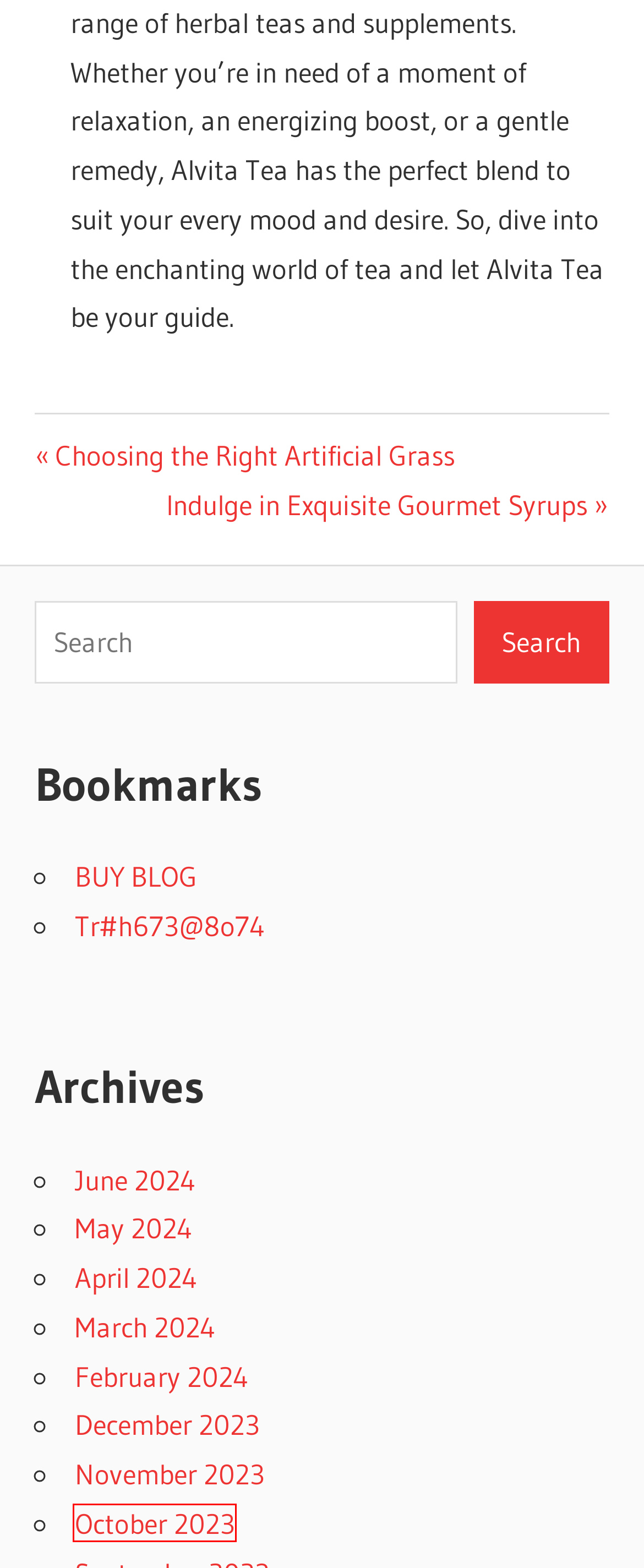You have a screenshot showing a webpage with a red bounding box around a UI element. Choose the webpage description that best matches the new page after clicking the highlighted element. Here are the options:
A. December 2023 – BEST SEO
B. March 2024 – BEST SEO
C. April 2024 – BEST SEO
D. Indulge in Exquisite Gourmet Syrups – BEST SEO
E. June 2024 – BEST SEO
F. October 2023 – BEST SEO
G. May 2024 – BEST SEO
H. Uncategorized – BEST SEO

F